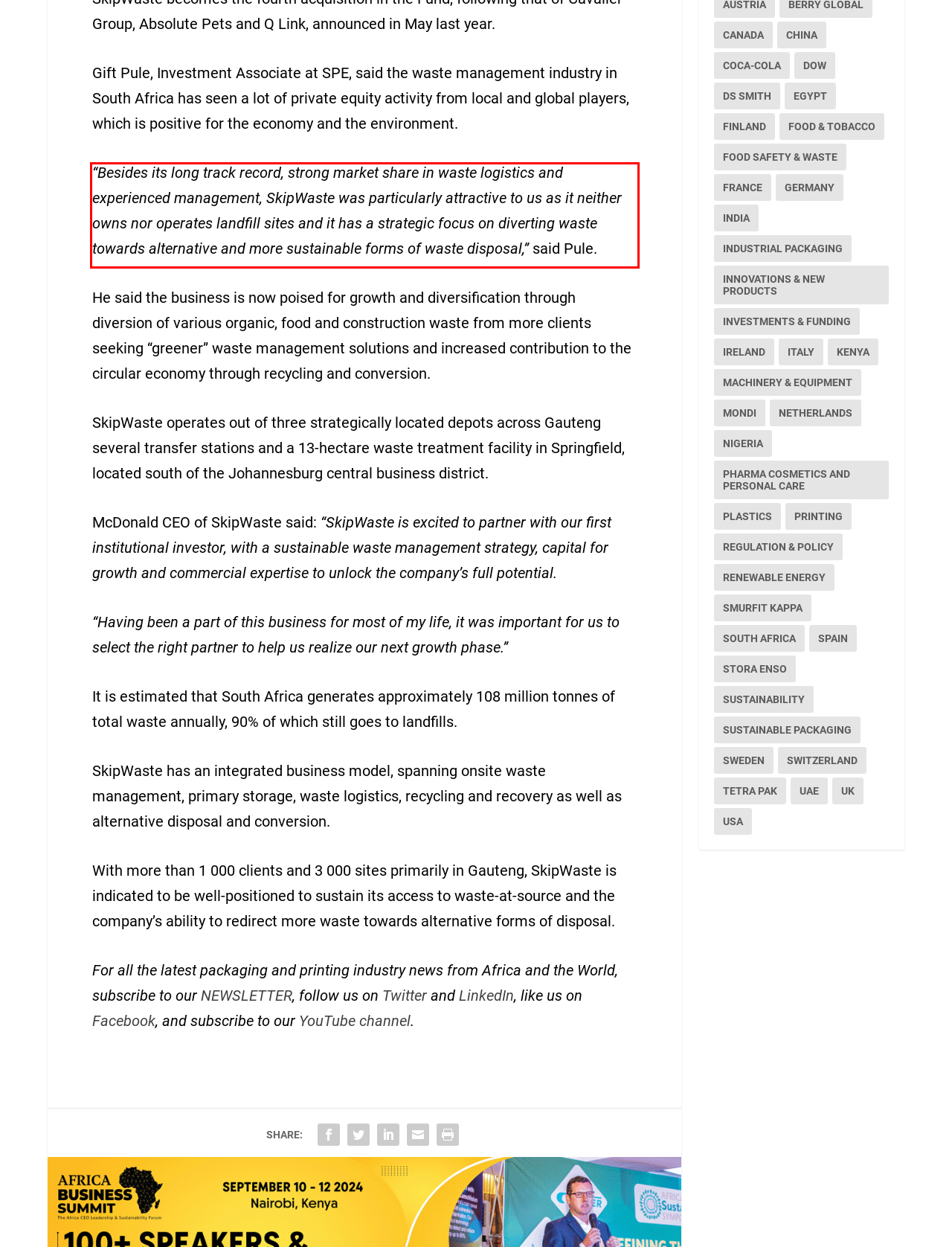From the given screenshot of a webpage, identify the red bounding box and extract the text content within it.

“Besides its long track record, strong market share in waste logistics and experienced management, SkipWaste was particularly attractive to us as it neither owns nor operates landfill sites and it has a strategic focus on diverting waste towards alternative and more sustainable forms of waste disposal,” said Pule.